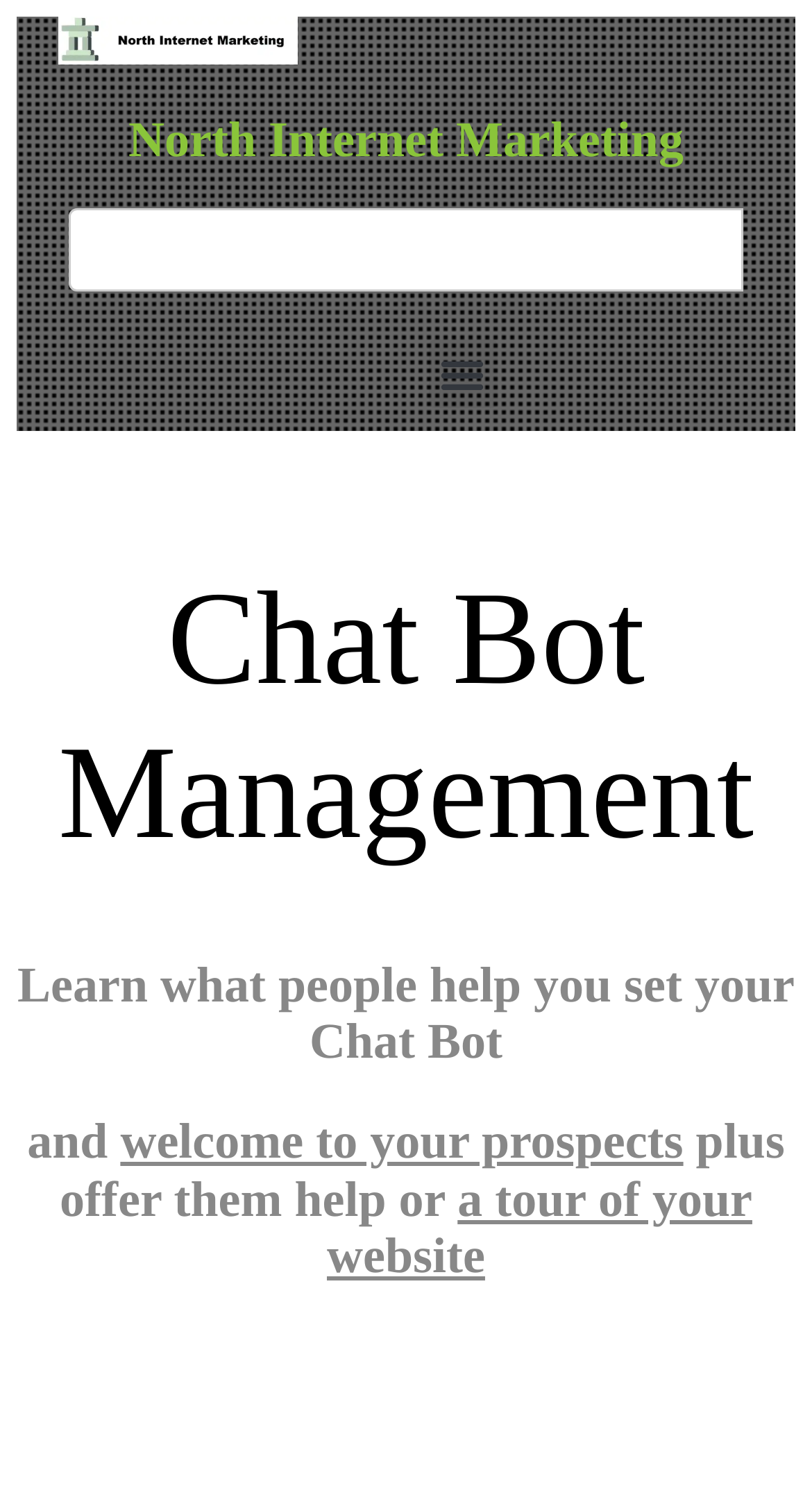Identify the main title of the webpage and generate its text content.

Chat Bot Management